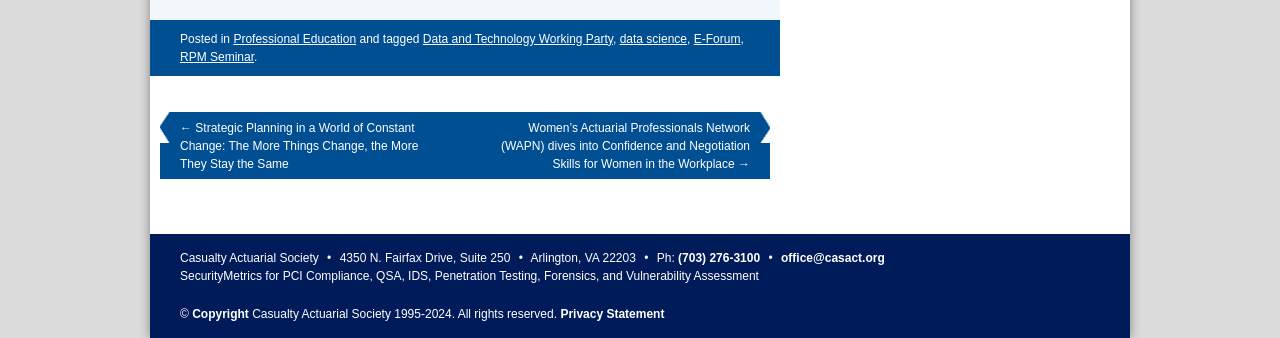Locate the bounding box coordinates of the clickable area needed to fulfill the instruction: "Visit 'Data and Technology Working Party'".

[0.33, 0.094, 0.479, 0.135]